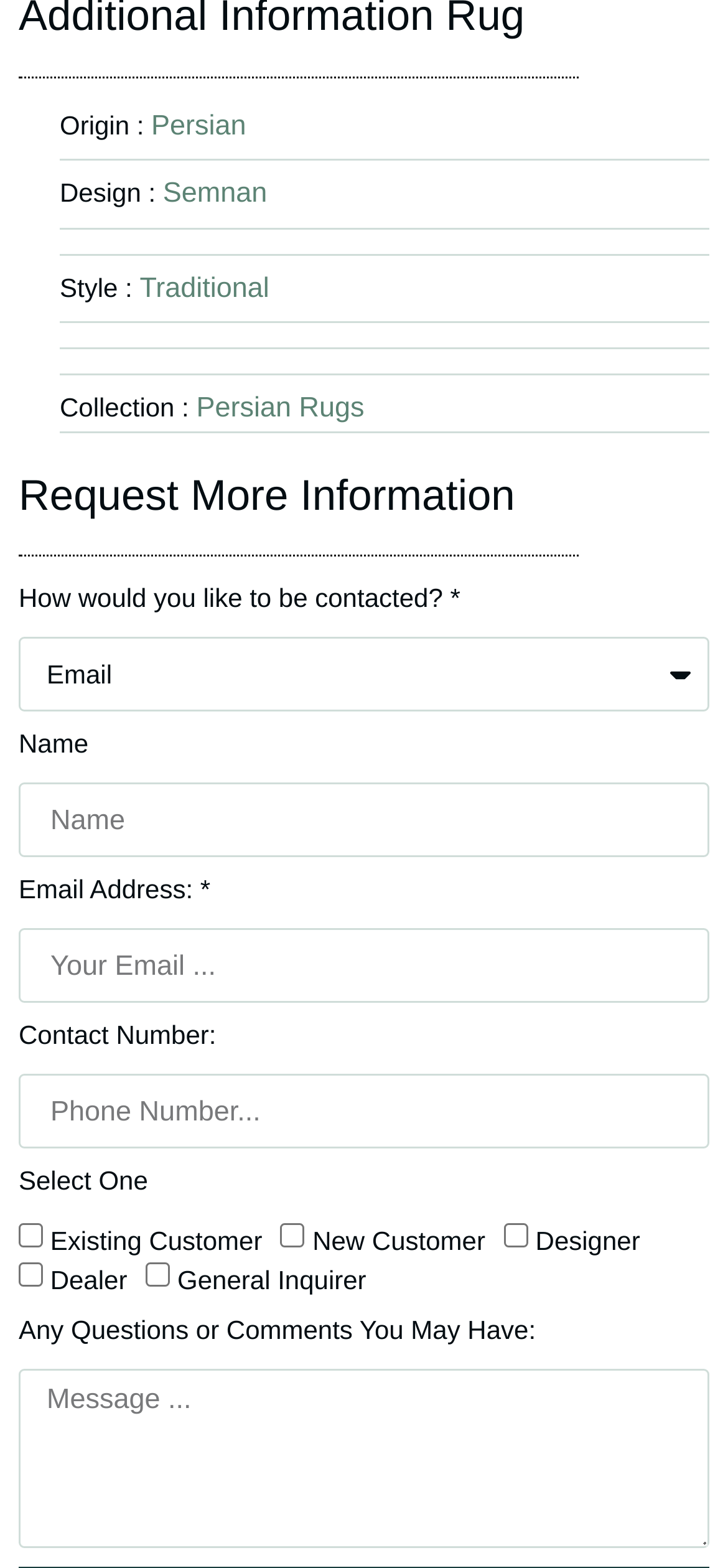Carefully observe the image and respond to the question with a detailed answer:
What is the purpose of the checkboxes in the 'Request More Information' section?

The checkboxes in the 'Request More Information' section have labels such as 'Existing Customer', 'New Customer', 'Designer', and 'Dealer', which suggests that they are designed for users to specify their role or category when requesting more information about the rug.